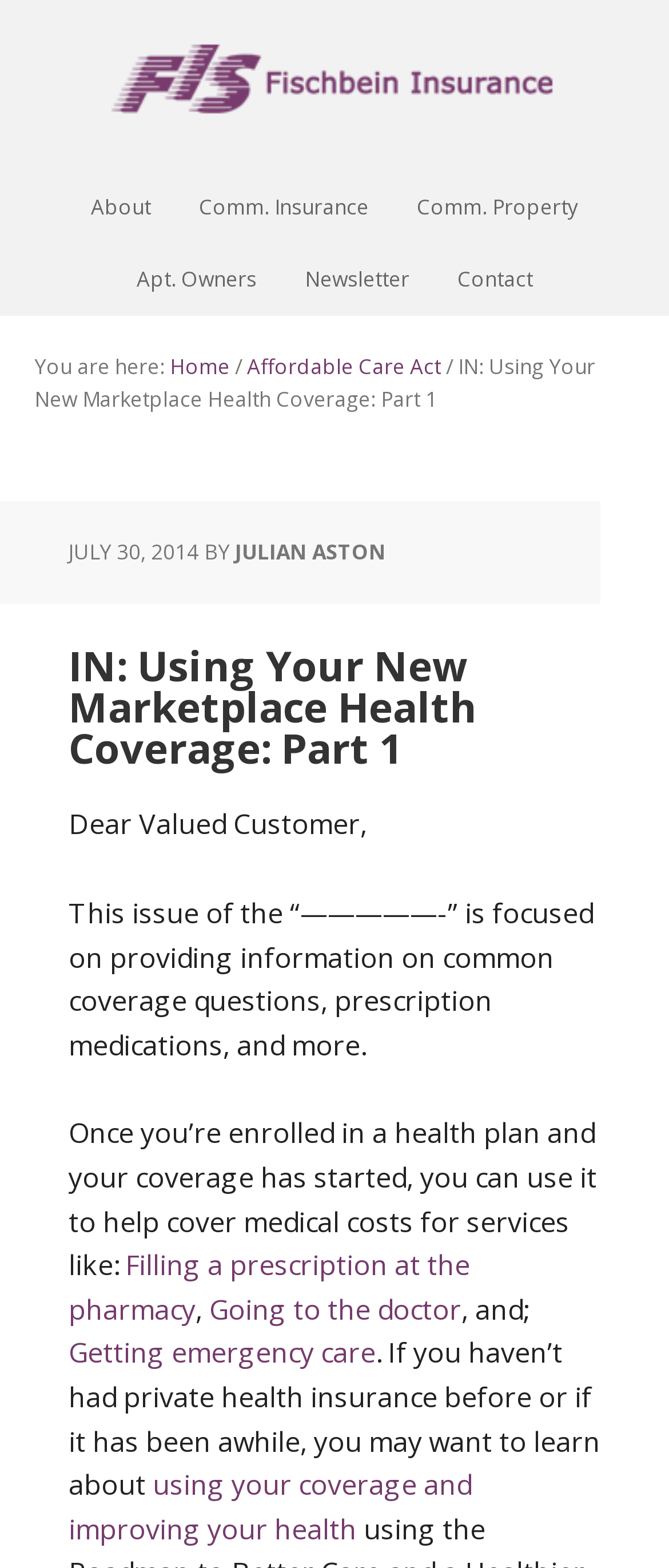Using the details in the image, give a detailed response to the question below:
What are some services that health coverage can be used for?

The services that health coverage can be used for can be found in the main content section of the webpage. It lists several services, including 'Filling a prescription at the pharmacy', 'Going to the doctor', and 'Getting emergency care'.